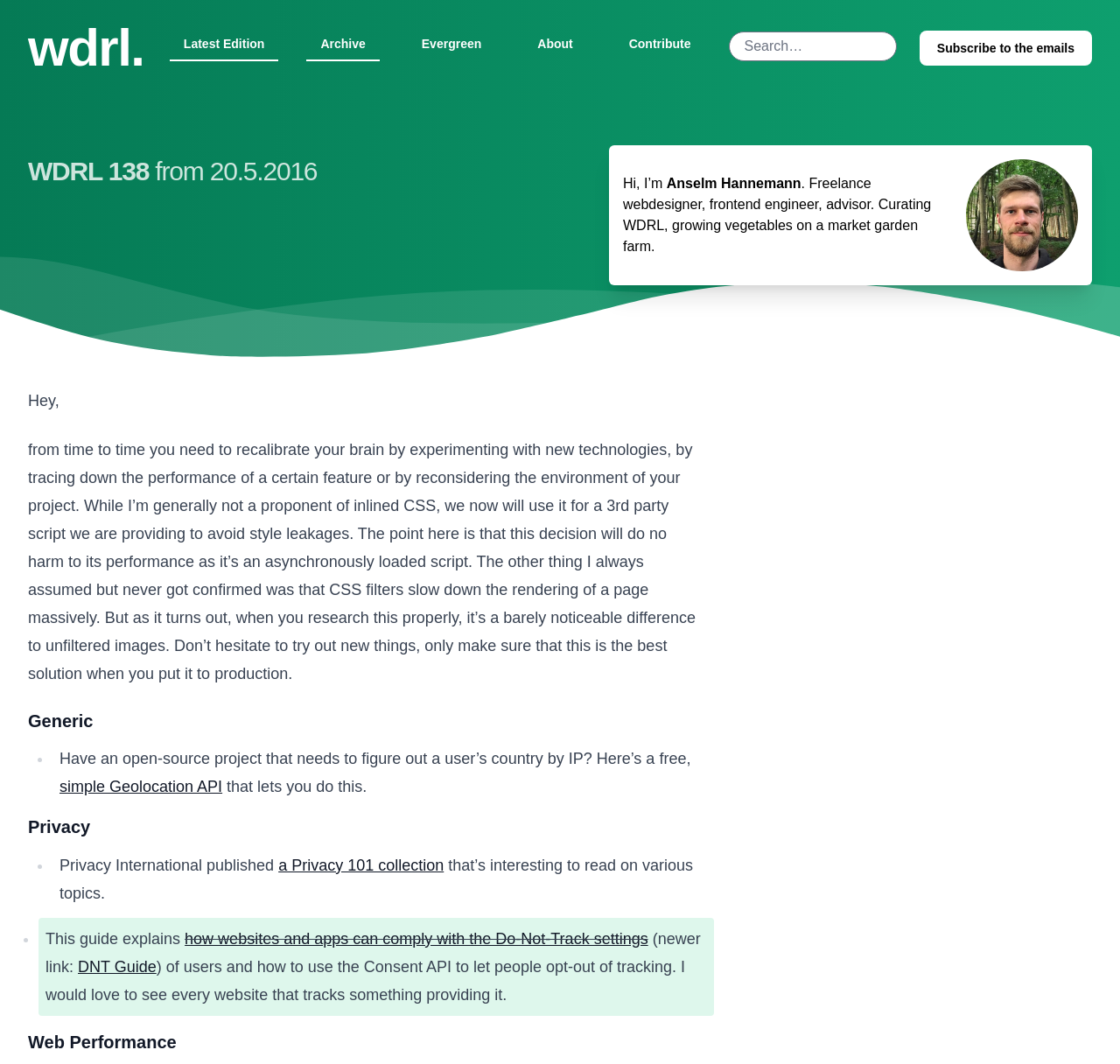What is the purpose of the searchbox?
Based on the image, provide your answer in one word or phrase.

Search